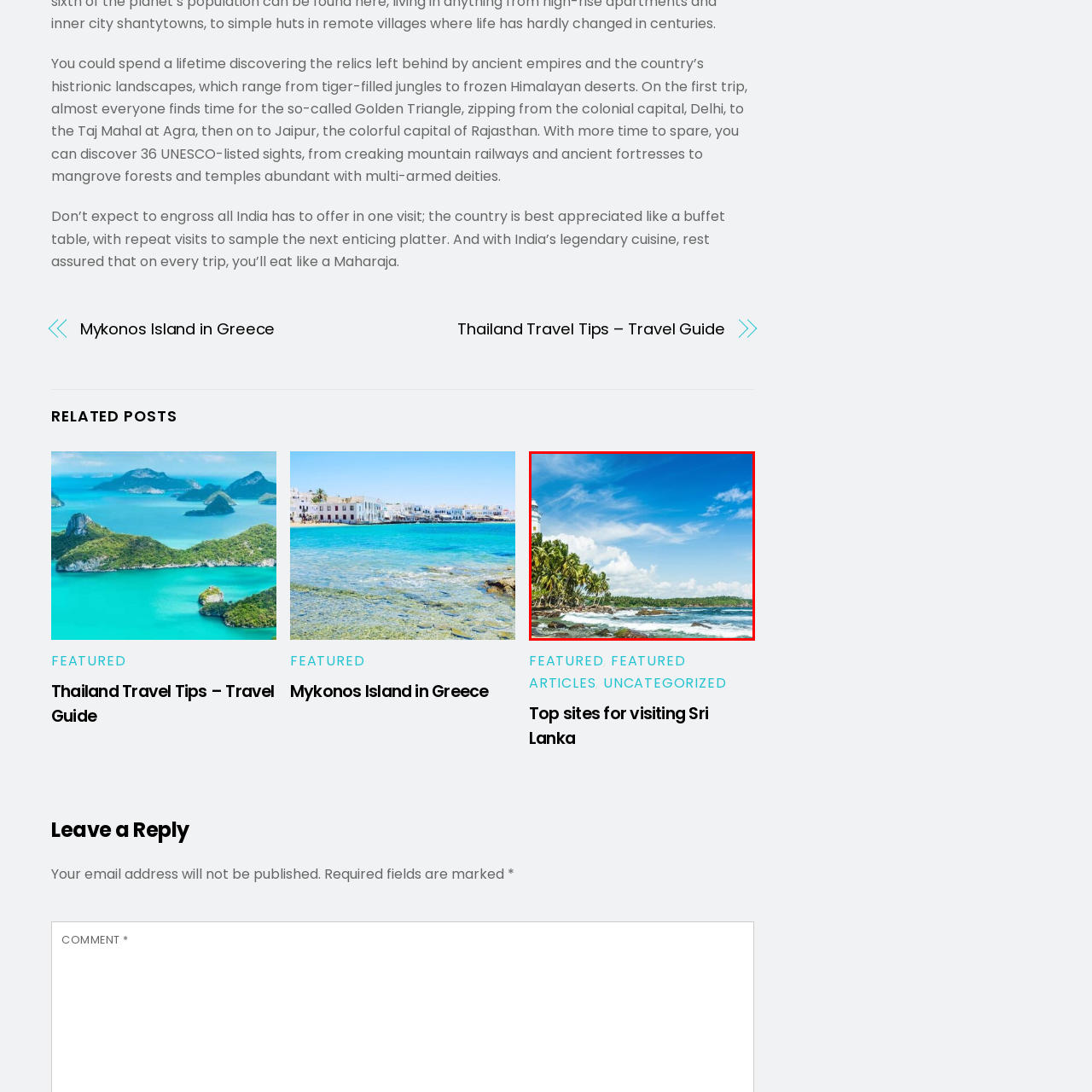What is the purpose of the image according to the caption?
Look closely at the portion of the image highlighted by the red bounding box and provide a comprehensive answer to the question.

The caption highlights the beauty of Sri Lanka's coastal landscape, suggesting that the primary purpose of the image is to showcase the country's stunning vistas and rich marine life, making it an ideal destination for travelers.